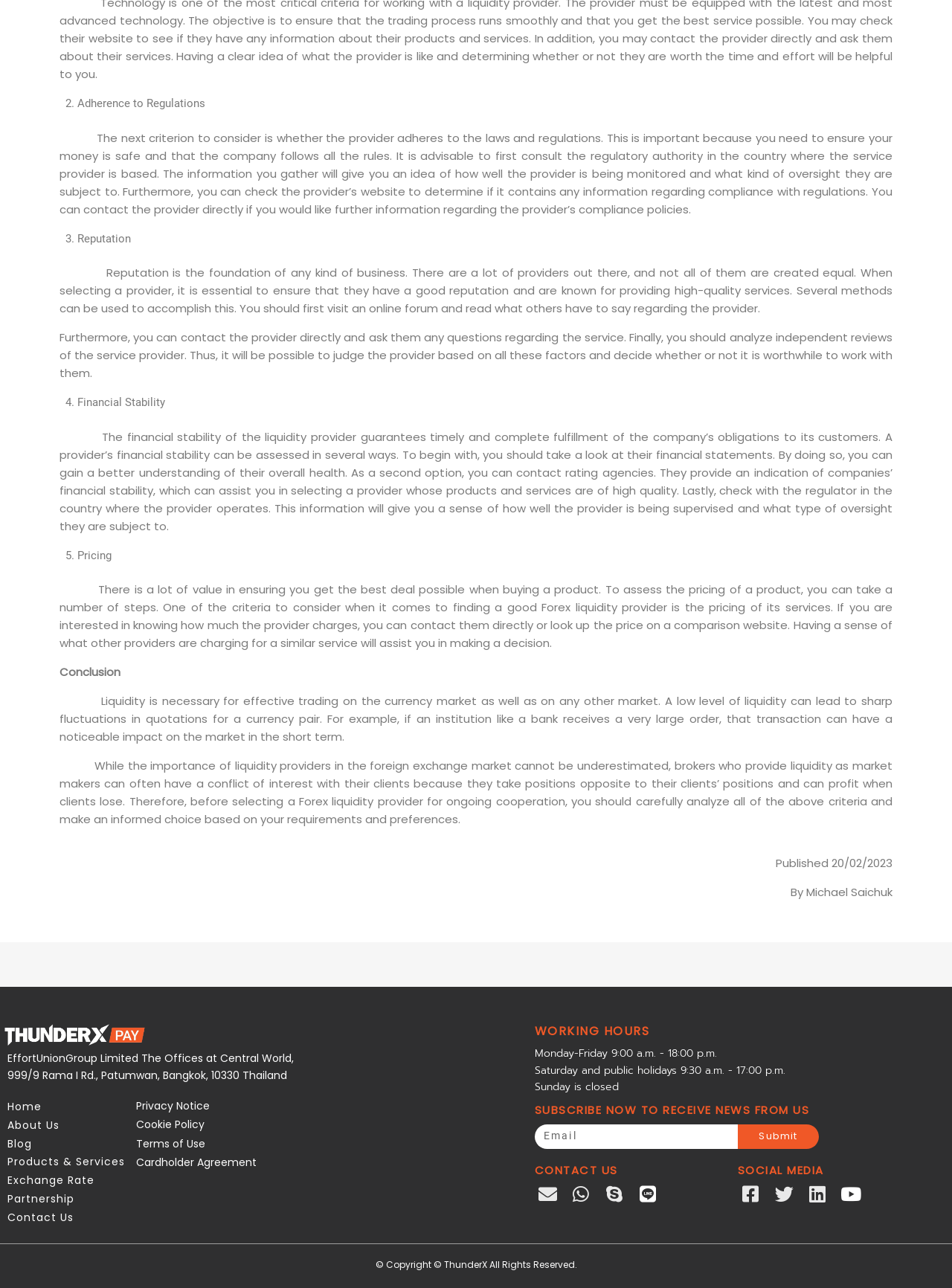Using the element description provided, determine the bounding box coordinates in the format (top-left x, top-left y, bottom-right x, bottom-right y). Ensure that all values are floating point numbers between 0 and 1. Element description: About Us

[0.008, 0.866, 0.143, 0.881]